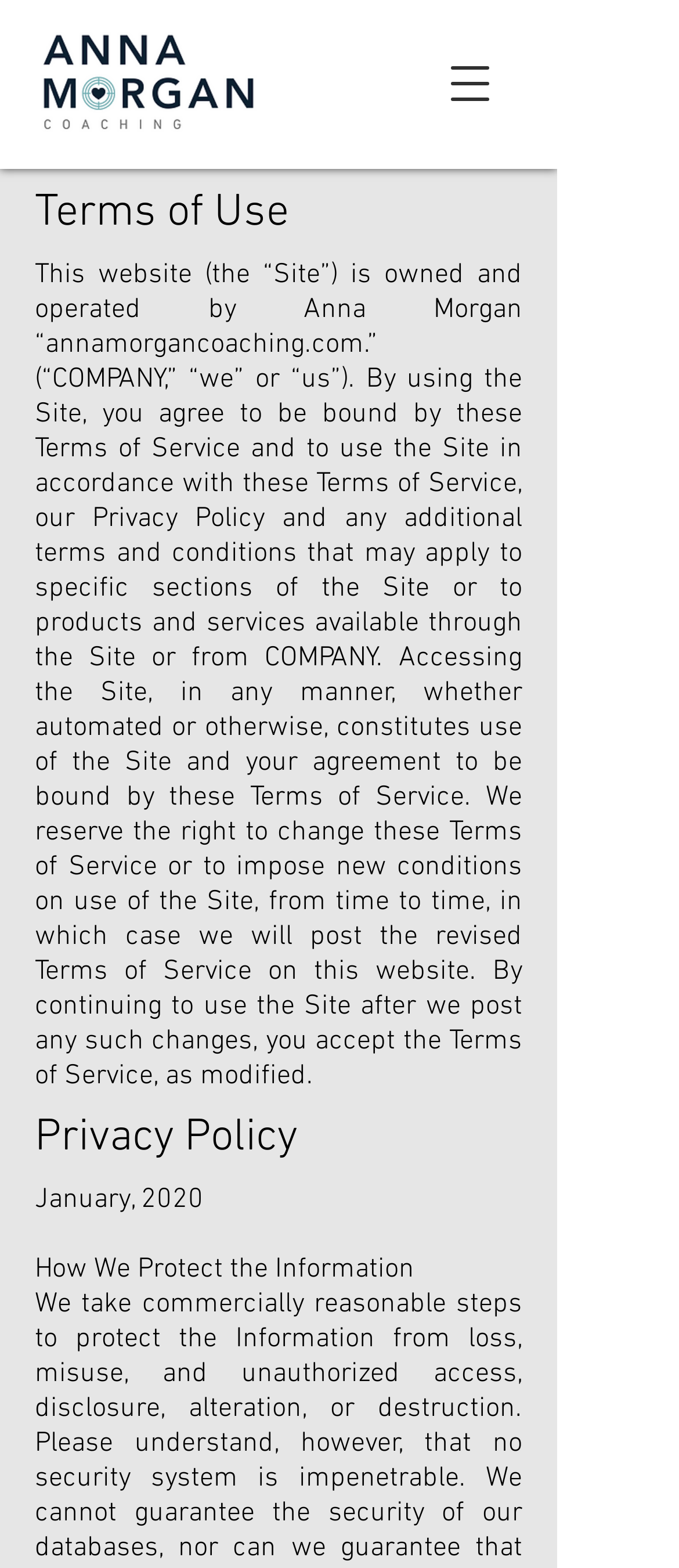What is the main topic of the webpage?
Based on the image, provide your answer in one word or phrase.

Terms of Use